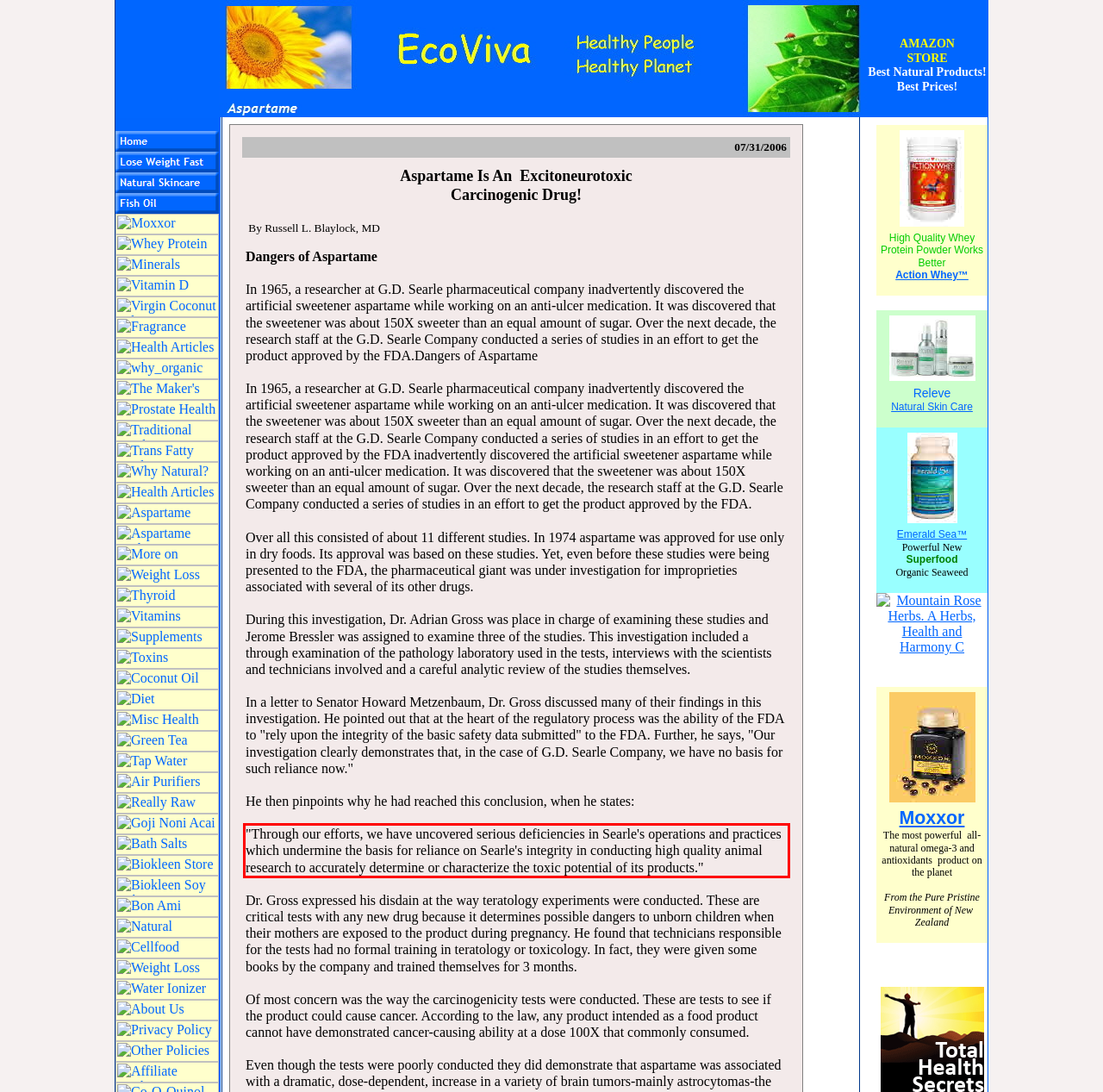In the given screenshot, locate the red bounding box and extract the text content from within it.

"Through our efforts, we have uncovered serious deficiencies in Searle's operations and practices which undermine the basis for reliance on Searle's integrity in conducting high quality animal research to accurately determine or characterize the toxic potential of its products."